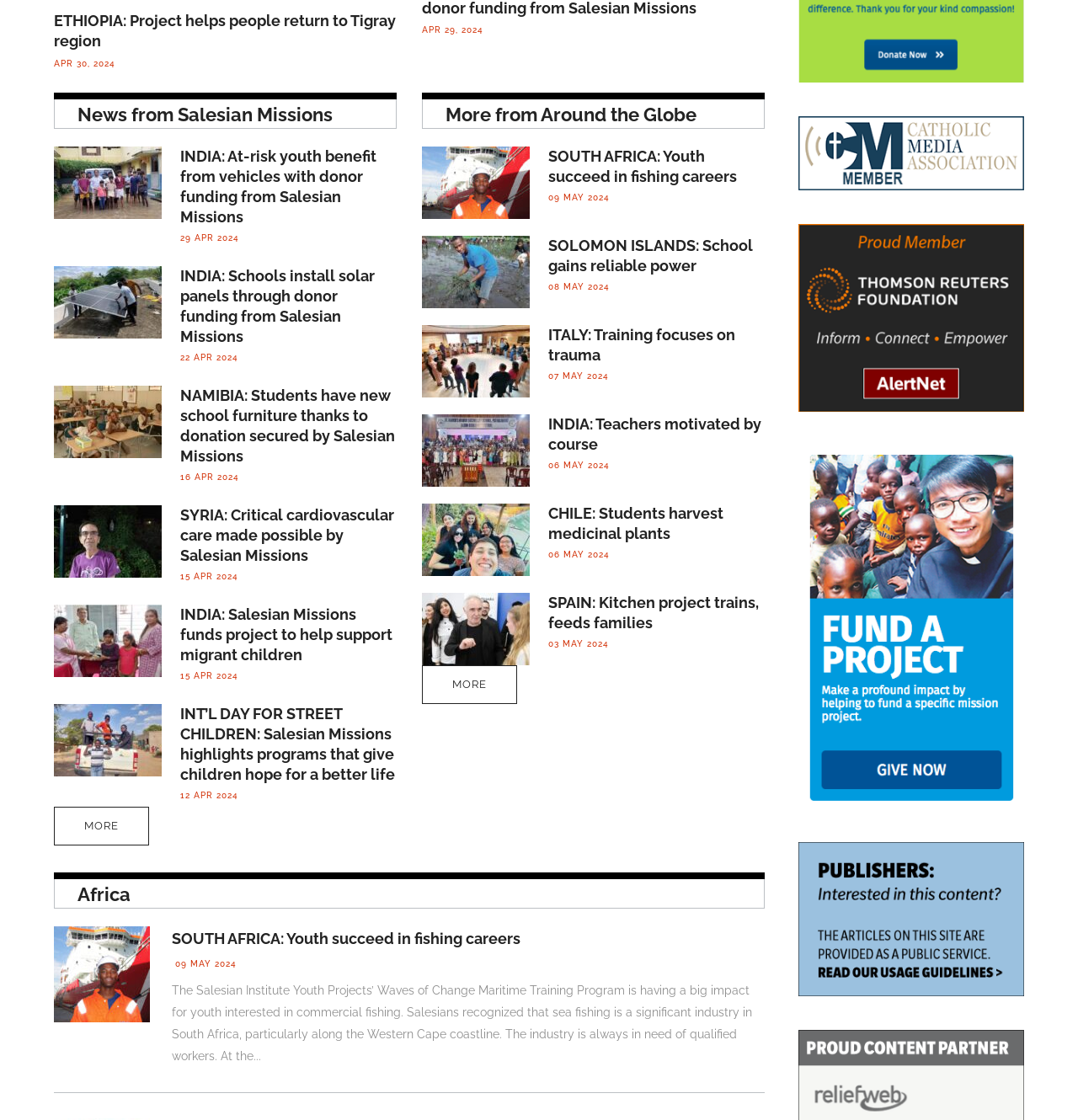Determine the bounding box for the UI element as described: "MORE". The coordinates should be represented as four float numbers between 0 and 1, formatted as [left, top, right, bottom].

[0.391, 0.594, 0.48, 0.629]